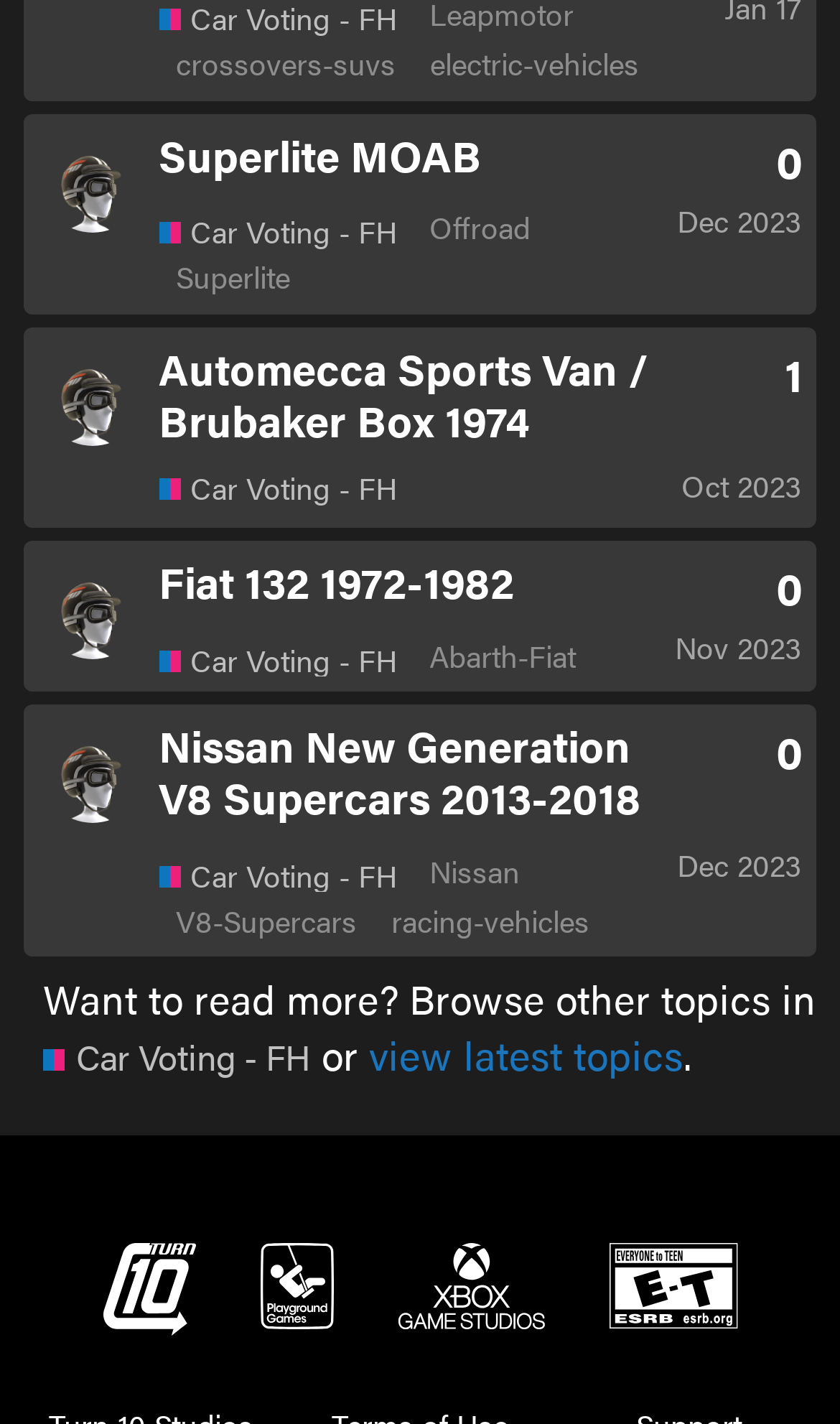Find the bounding box coordinates of the element's region that should be clicked in order to follow the given instruction: "Browse topics in Car Voting - FH". The coordinates should consist of four float numbers between 0 and 1, i.e., [left, top, right, bottom].

[0.051, 0.727, 0.37, 0.761]